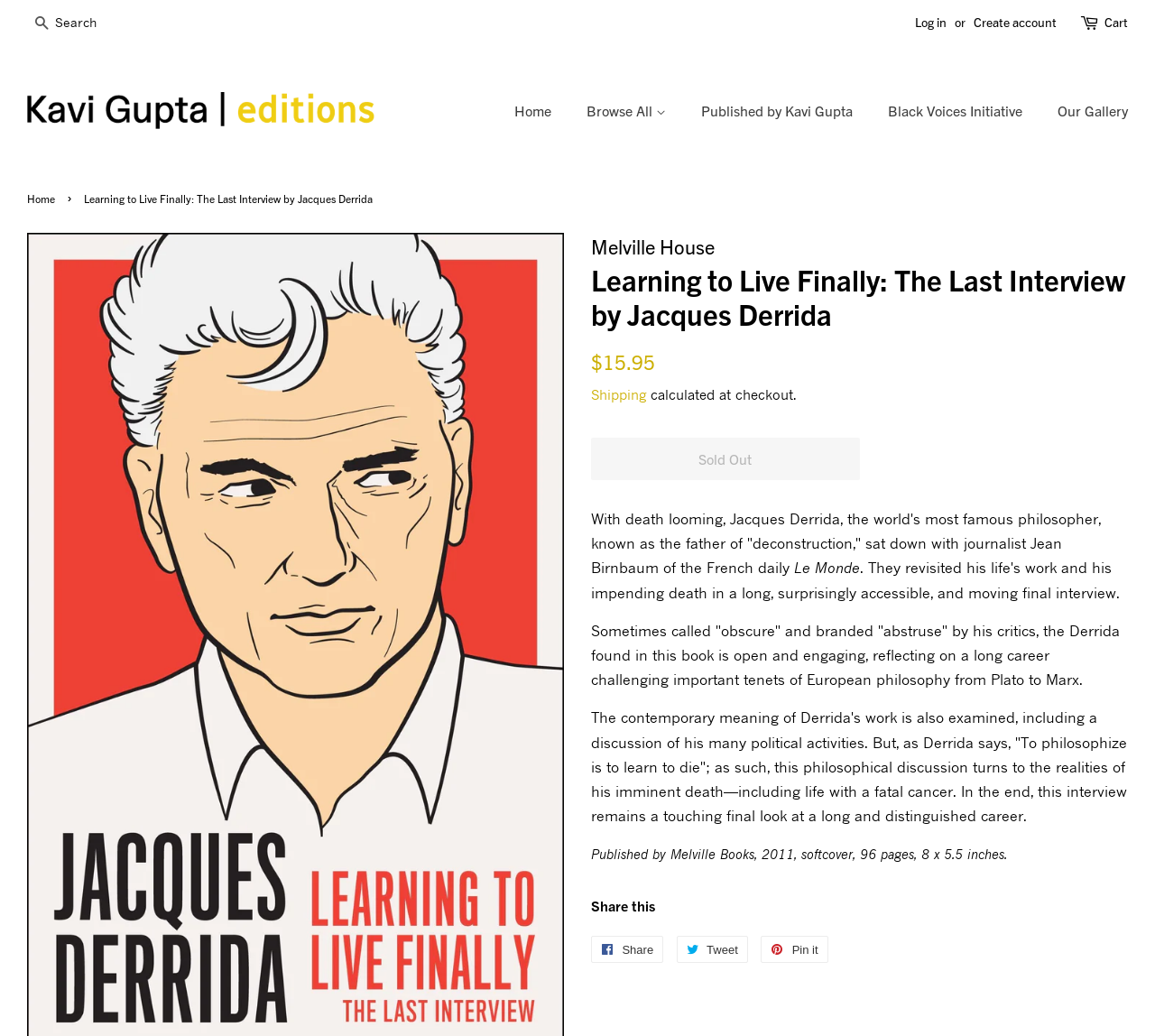Please identify the coordinates of the bounding box for the clickable region that will accomplish this instruction: "Log in to your account".

[0.792, 0.013, 0.82, 0.029]